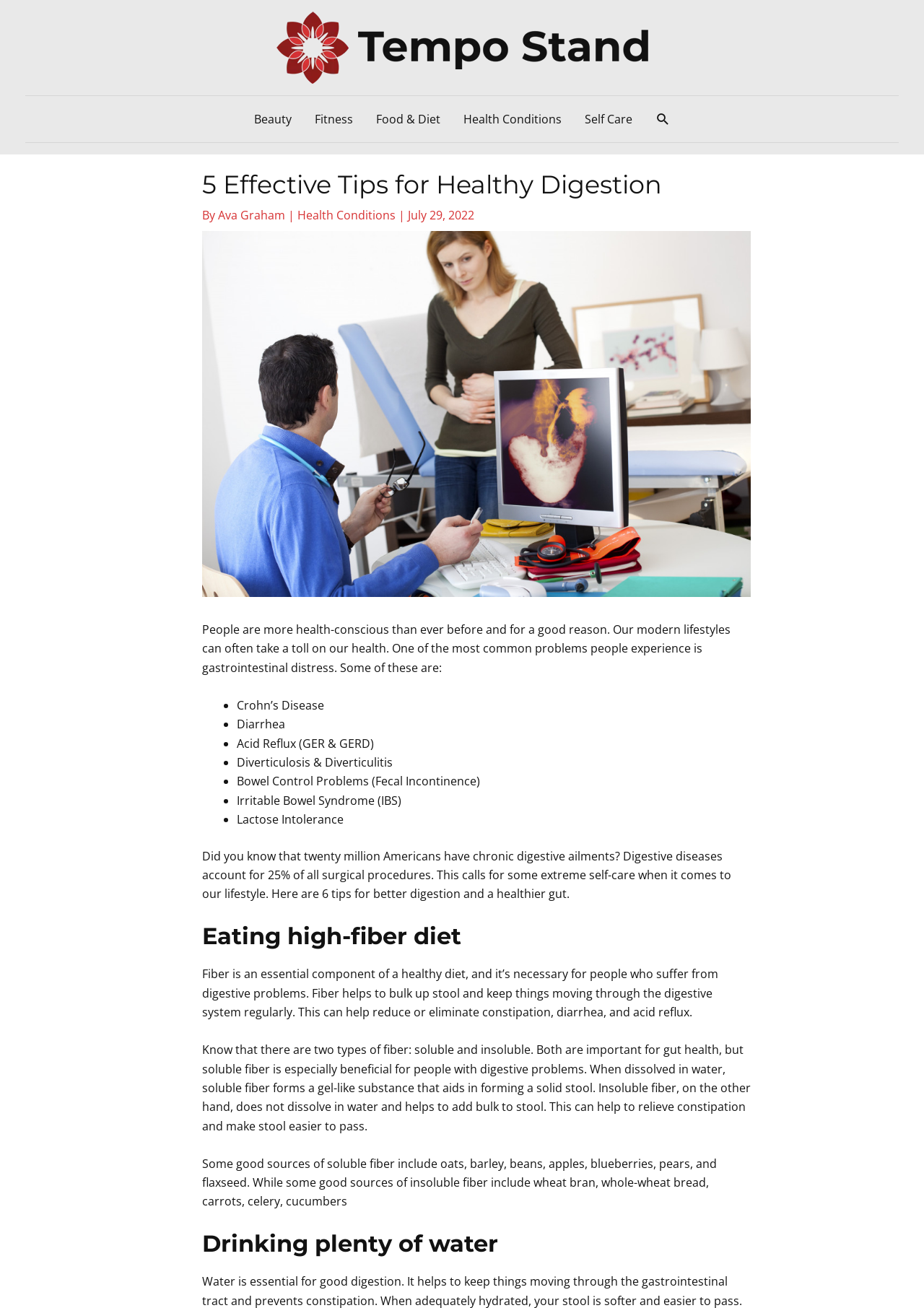What are the two types of fiber mentioned in the article?
Utilize the information in the image to give a detailed answer to the question.

The article mentions that there are two types of fiber, namely soluble and insoluble fiber, which are discussed in the section that talks about eating a high-fiber diet.